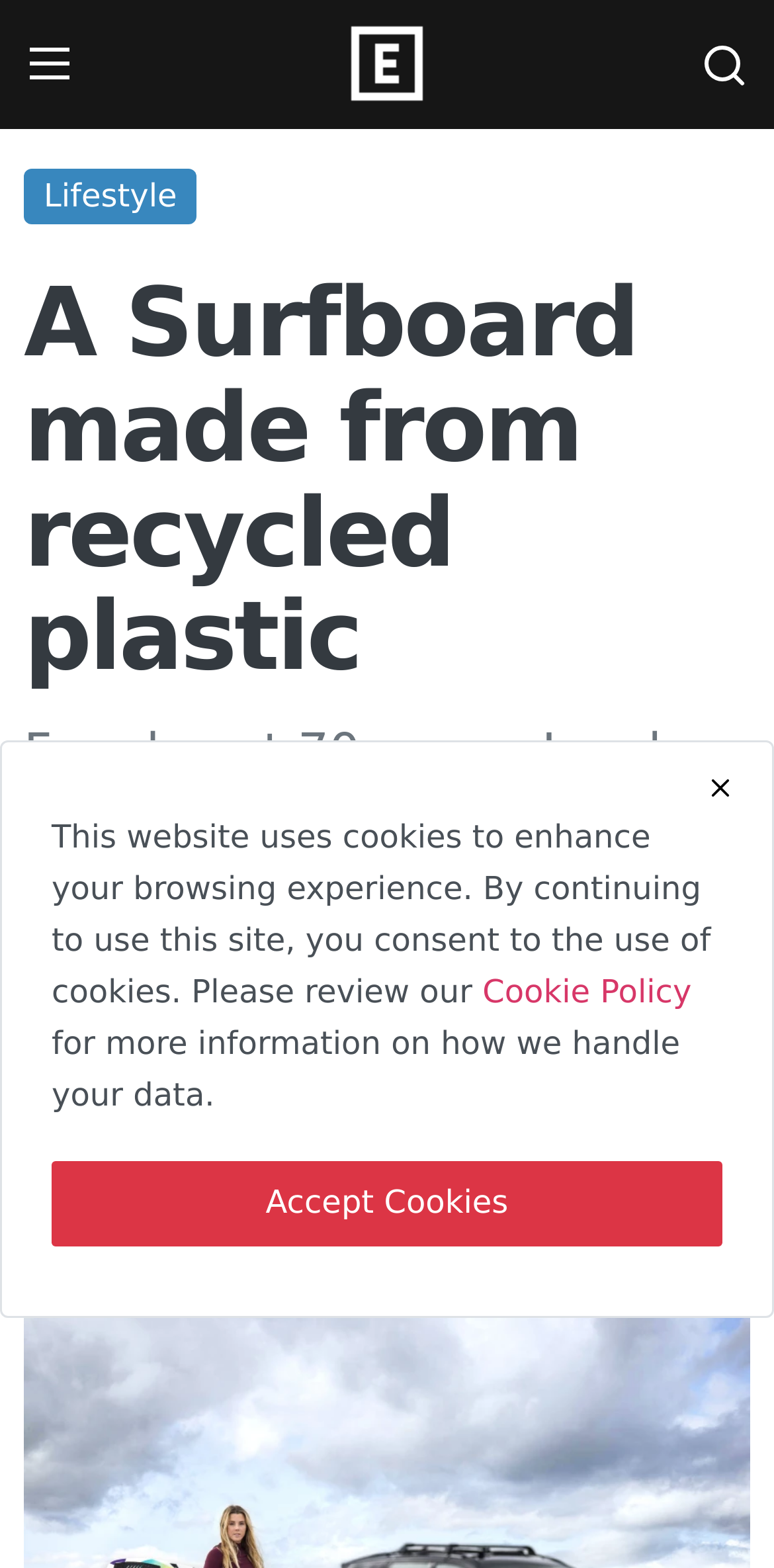Show the bounding box coordinates for the HTML element described as: "CRM Data Entry".

None